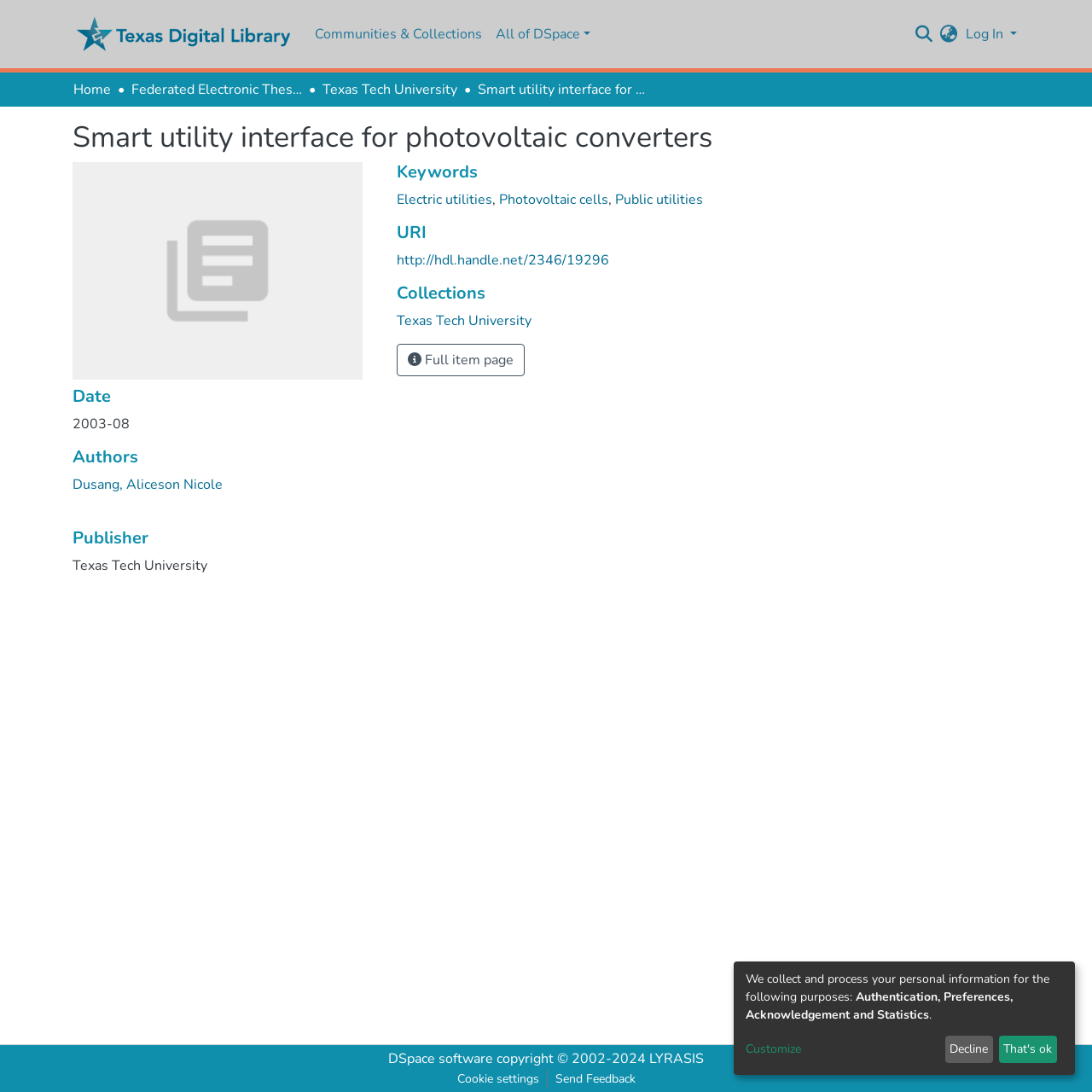Explain the webpage in detail, including its primary components.

This webpage is about a project titled "Smart utility interface for photovoltaic converters". At the top, there is a main navigation bar with several links, including a repository logo, "Communities & Collections", "All of DSpace", a search bar, a language switch button, and a log-in button. 

Below the navigation bar, there is a breadcrumb navigation section with links to "Home", "Federated Electronic Theses and Dissertations", and "Texas Tech University". 

The main content of the webpage is divided into sections. The first section has a heading "Smart utility interface for photovoltaic converters" and displays the project's date, authors, publisher, and keywords. The keywords include "Electric utilities", "Photovoltaic cells", and "Public utilities". 

The next section has a heading "URI" and displays a link to the project's URI. Below that, there is a section with a heading "Collections" that lists "Texas Tech University". There is also a button to view the full item page.

At the bottom of the webpage, there is a section with links to "DSpace software", "LYRASIS", and "Send Feedback", as well as a button to customize cookie settings. Additionally, there is a notice about collecting and processing personal information, with options to customize, decline, or accept the terms.